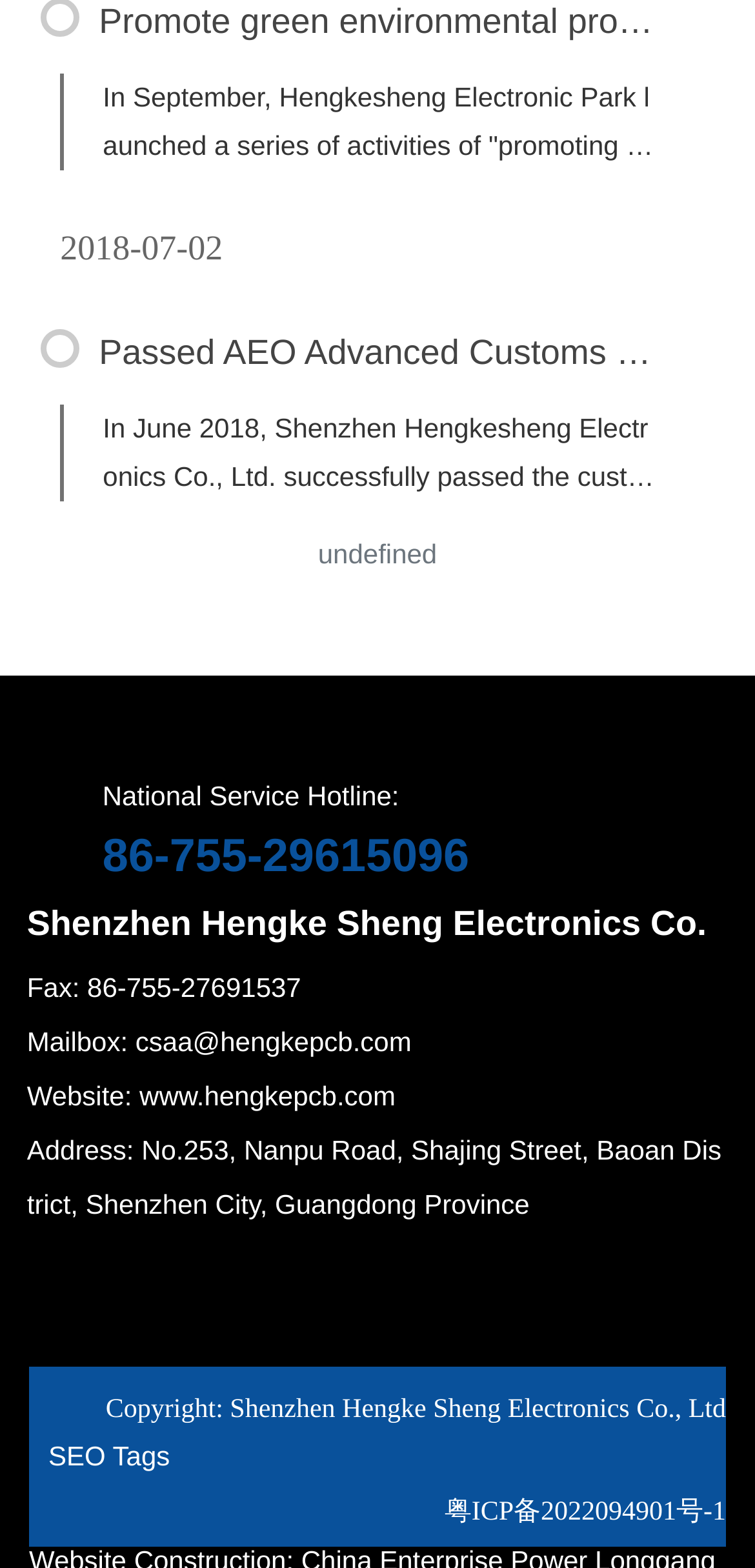Determine the bounding box of the UI element mentioned here: "SEO Tags". The coordinates must be in the format [left, top, right, bottom] with values ranging from 0 to 1.

[0.064, 0.918, 0.225, 0.938]